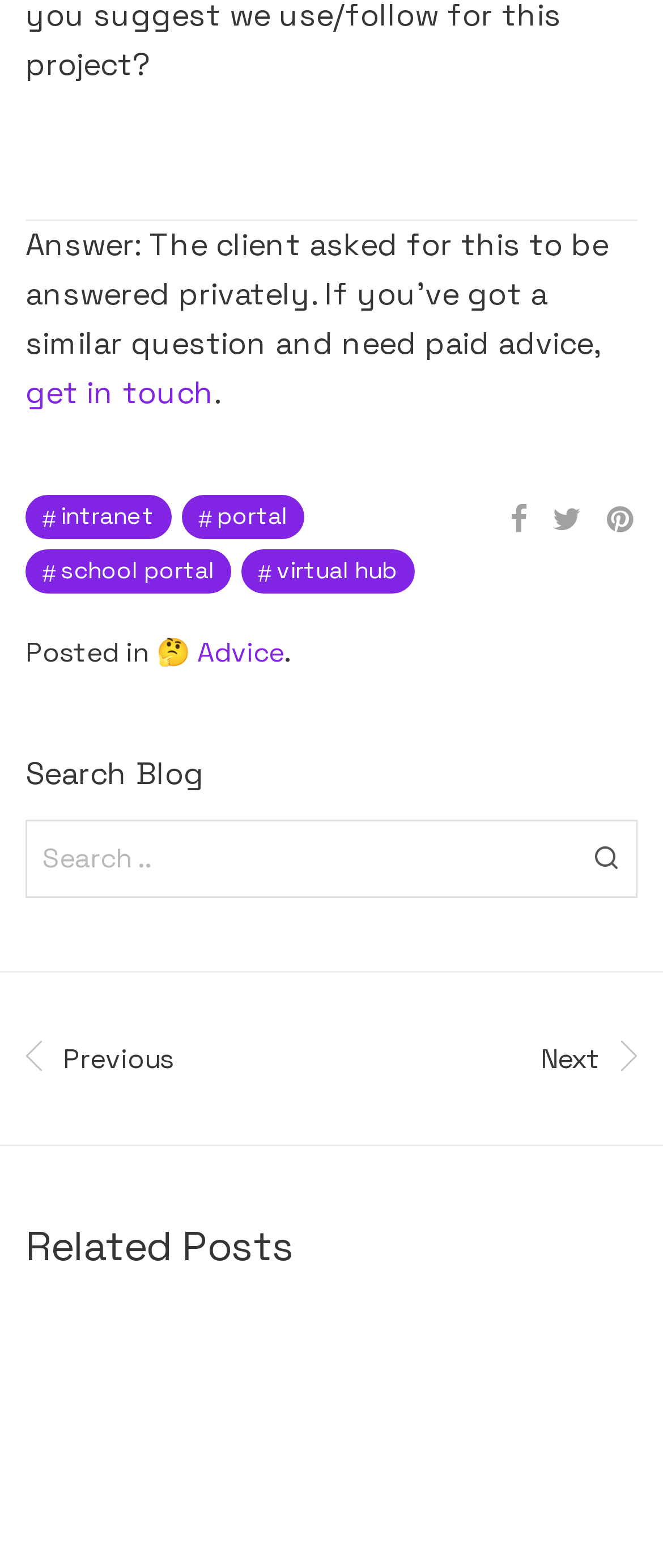Please determine the bounding box coordinates for the UI element described here. Use the format (top-left x, top-left y, bottom-right x, bottom-right y) with values bounded between 0 and 1: Asian import cars

None